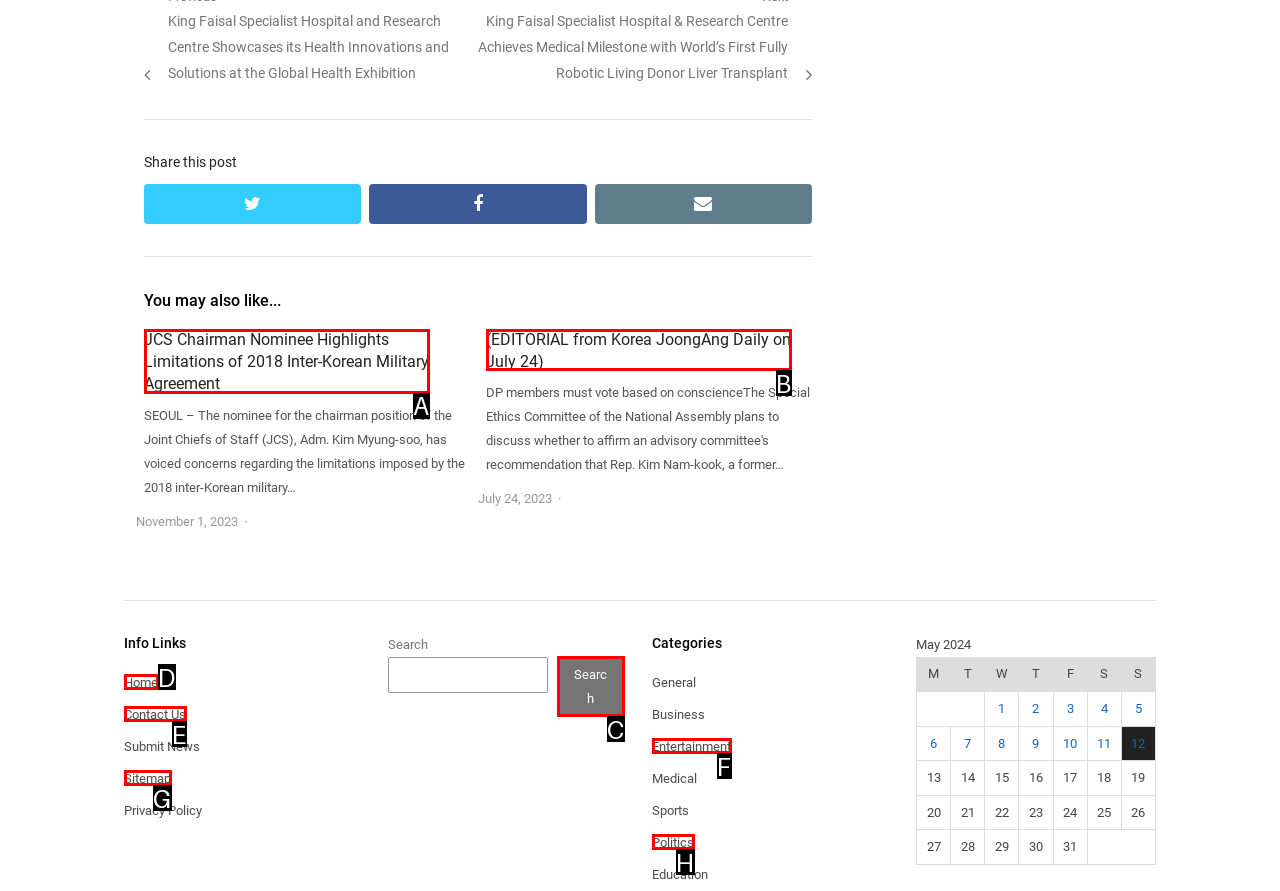Using the provided description: Contact Us, select the most fitting option and return its letter directly from the choices.

E